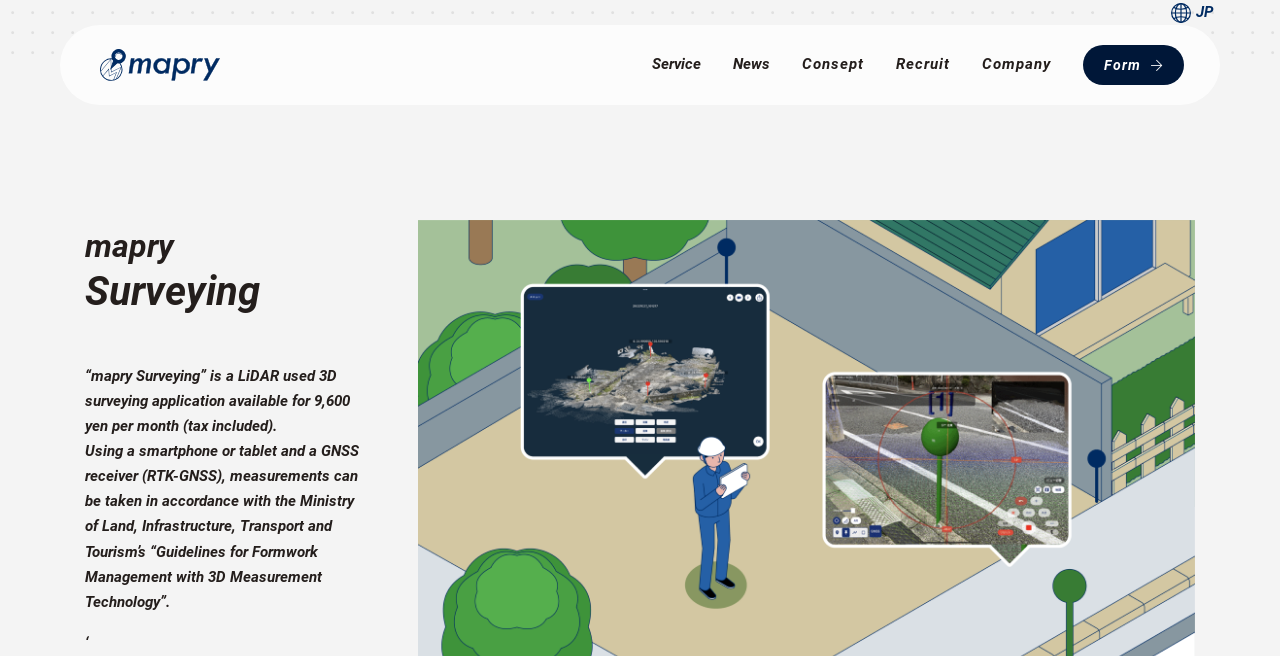Locate the bounding box coordinates of the element to click to perform the following action: 'Search periodicals'. The coordinates should be given as four float values between 0 and 1, in the form of [left, top, right, bottom].

None